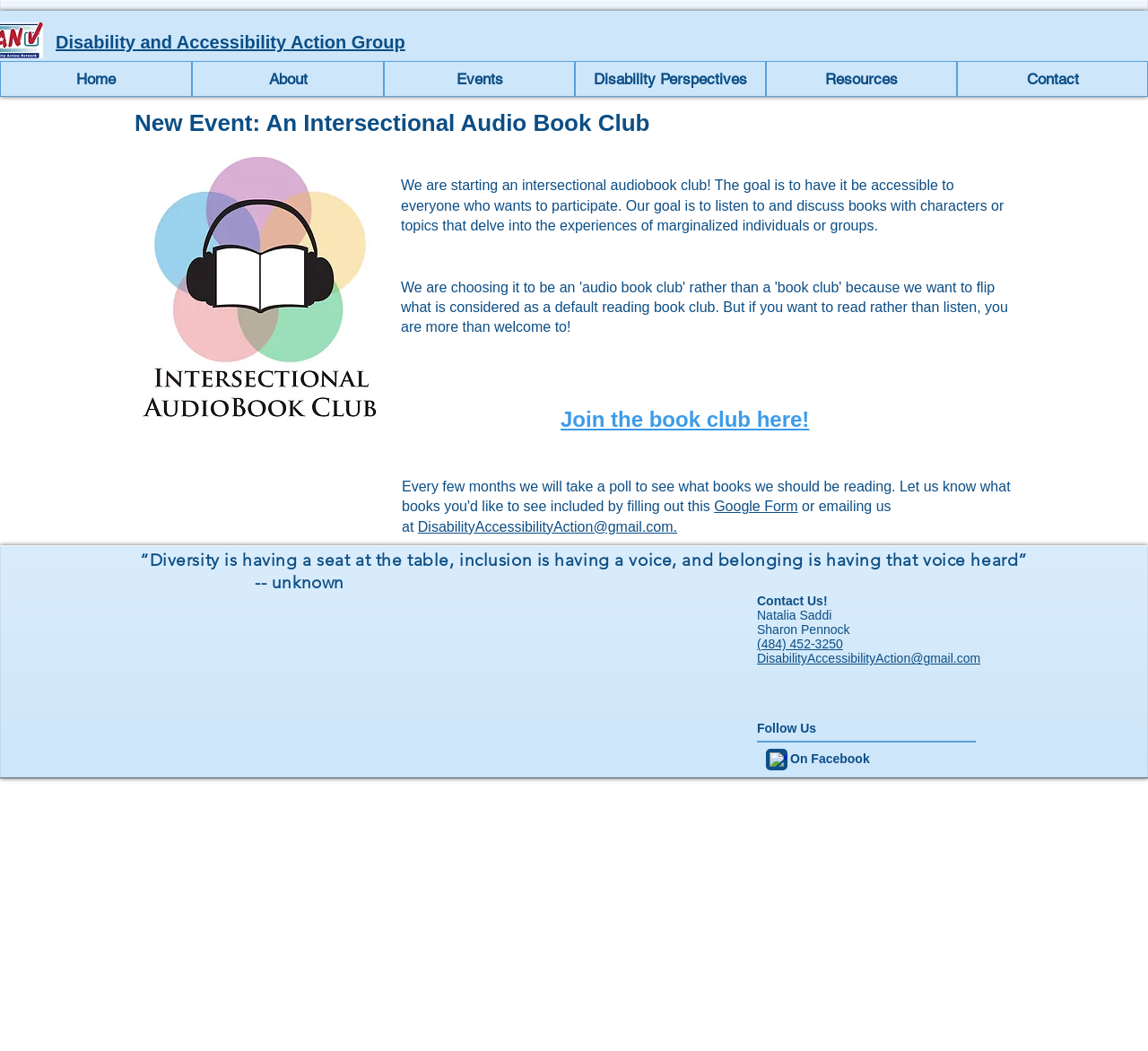From the details in the image, provide a thorough response to the question: What is the quote about diversity?

I found the answer by reading the StaticText element with the text '“Diversity is having a seat at the table, inclusion is having a voice, and belonging is having that voice heard”' which has a bounding box coordinate of [0.122, 0.523, 0.895, 0.543].